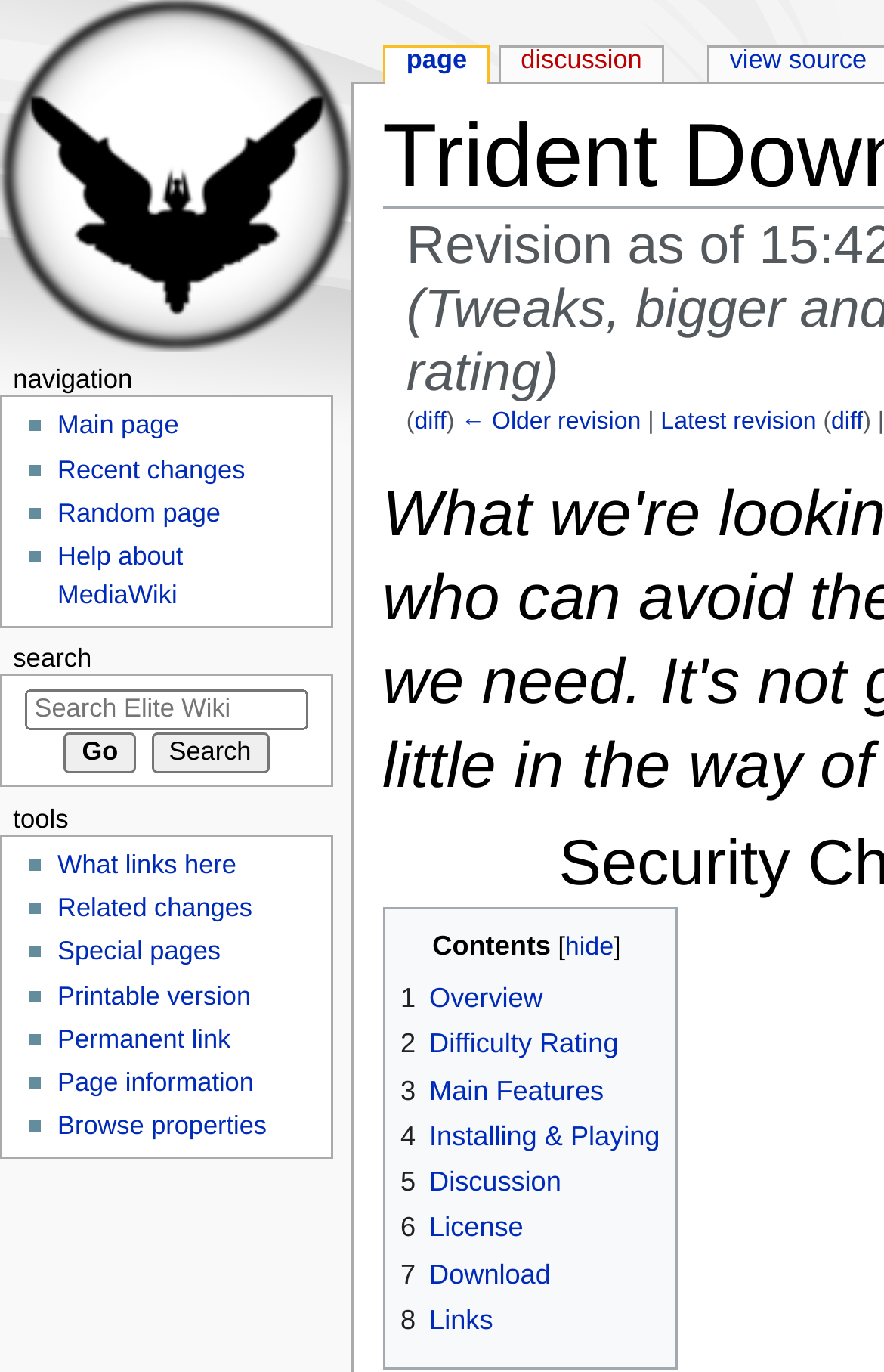Please provide a brief answer to the following inquiry using a single word or phrase:
How many sections are there in the webpage?

4